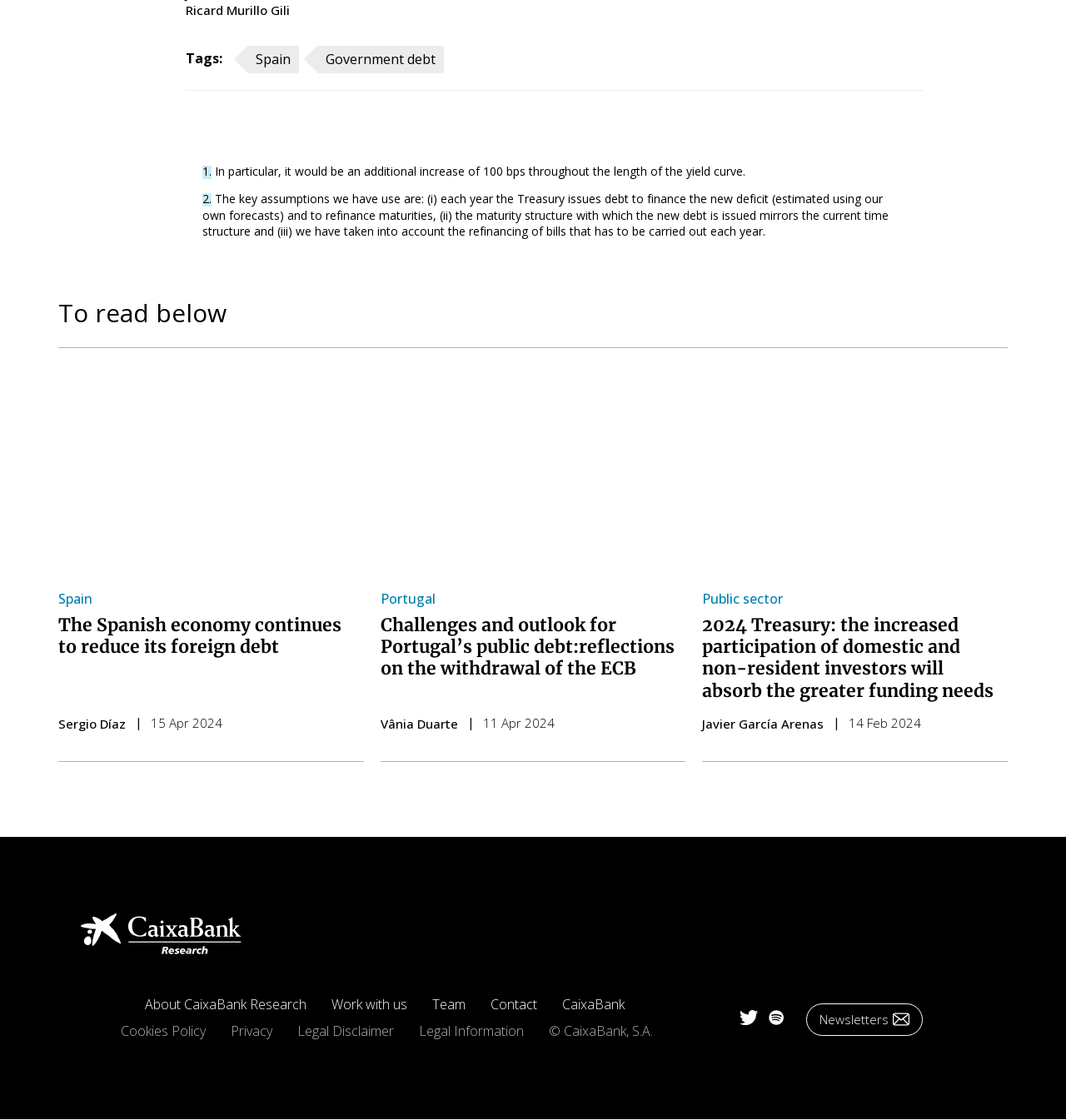Point out the bounding box coordinates of the section to click in order to follow this instruction: "Click on the link to read about the Spanish economy".

[0.055, 0.548, 0.32, 0.588]